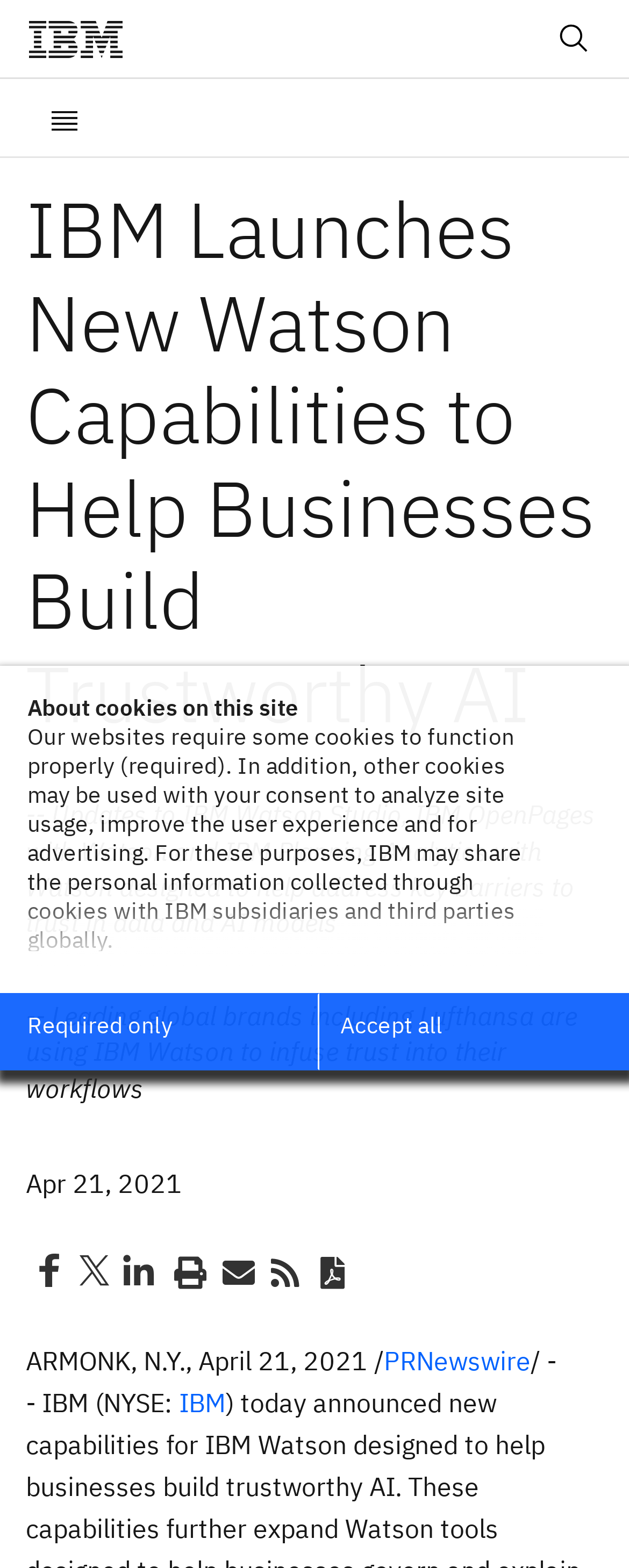Locate the heading on the webpage and return its text.

IBM Launches New Watson Capabilities to Help Businesses Build Trustworthy AI